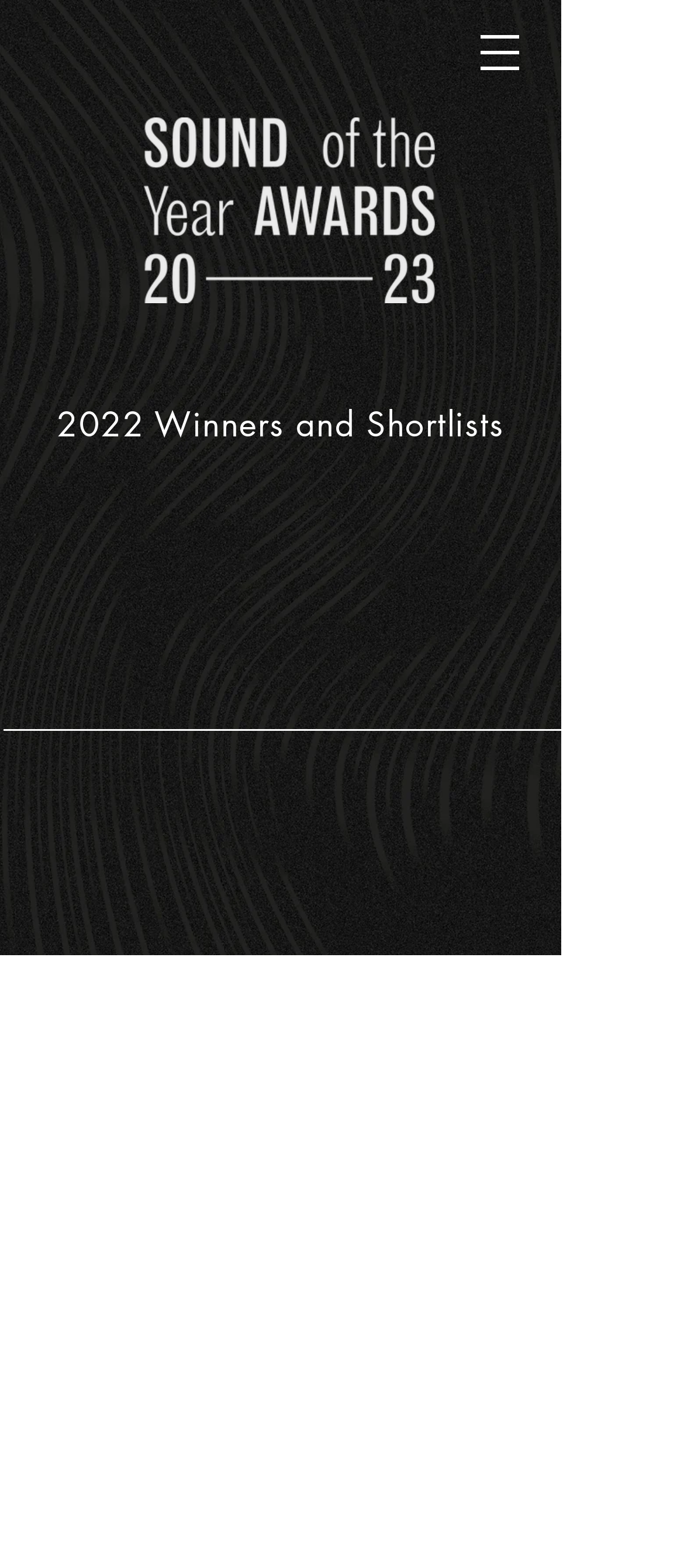What is the name of the award?
Respond to the question with a single word or phrase according to the image.

Sound of the Year